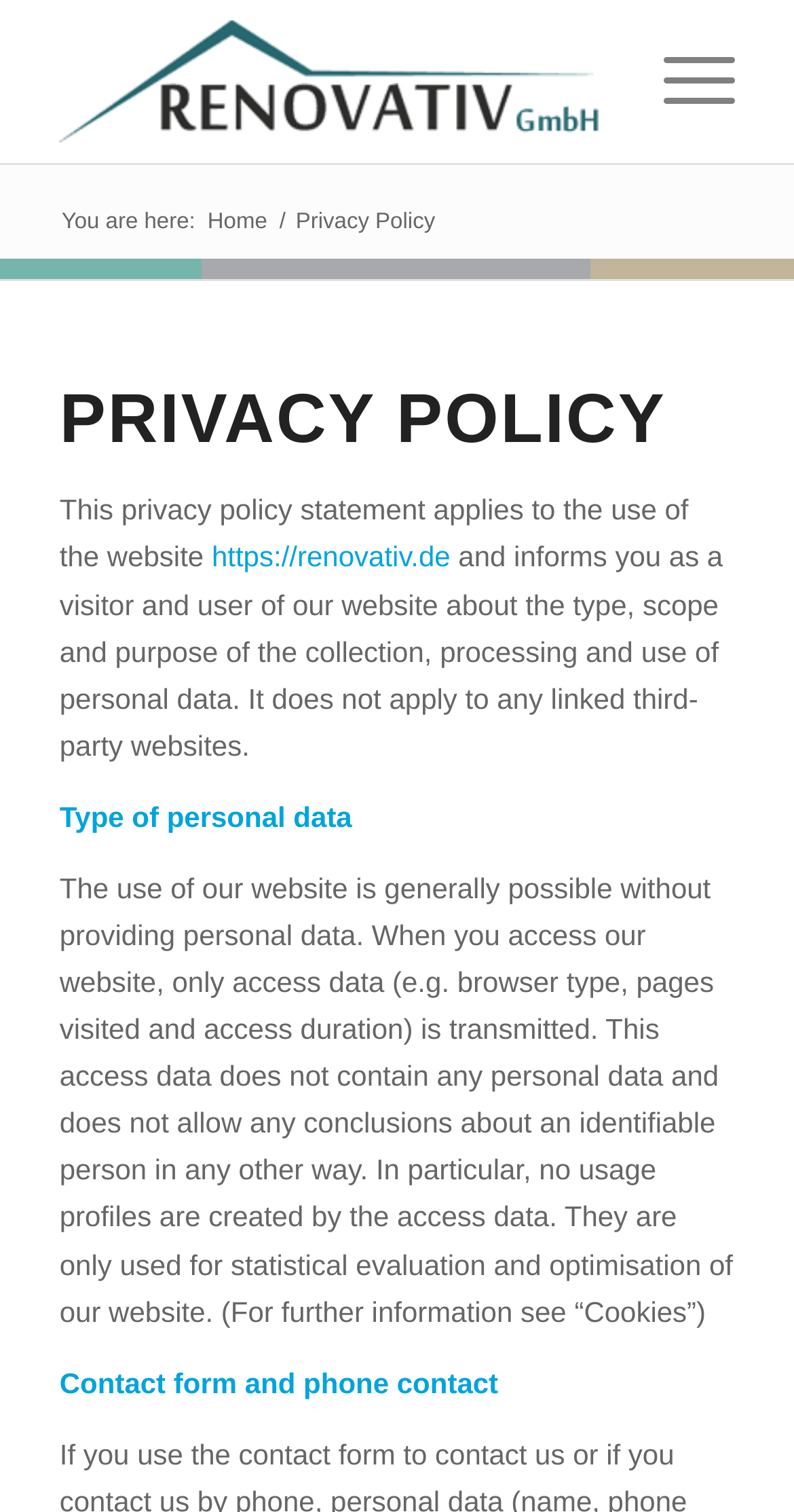Find the bounding box of the UI element described as: "alt="RENOVATIV GmbH"". The bounding box coordinates should be given as four float values between 0 and 1, i.e., [left, top, right, bottom].

[0.075, 0.0, 0.755, 0.108]